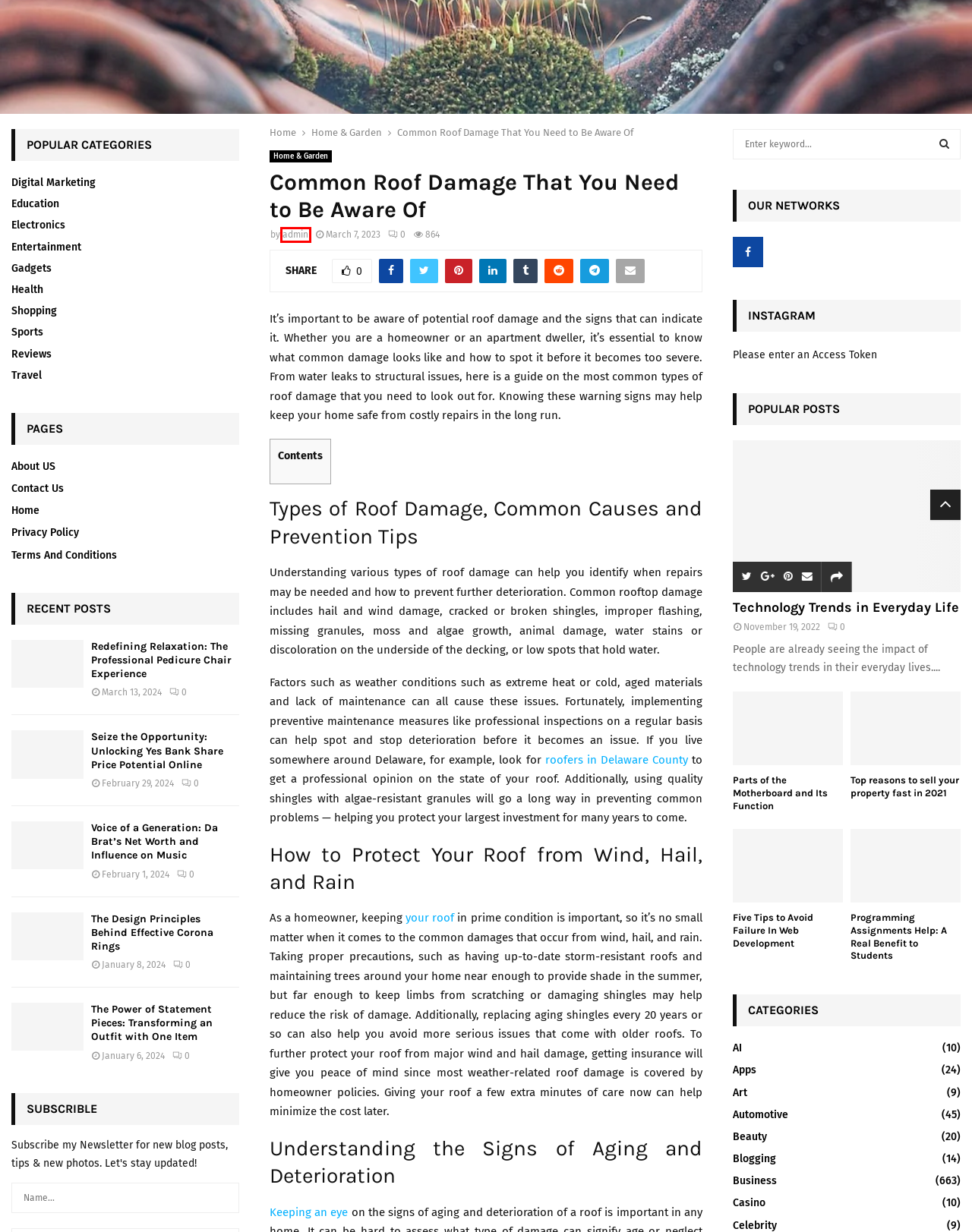You are given a screenshot of a webpage with a red rectangle bounding box. Choose the best webpage description that matches the new webpage after clicking the element in the bounding box. Here are the candidates:
A. Reviews Archives - Mini Big Hype
B. Five Tips to Avoid Failure In Web Development - Mini Big Hype
C. Beauty Archives - Mini Big Hype
D. Casino Archives - Mini Big Hype
E. Celebrity Archives - Mini Big Hype
F. The Power of Statement Pieces: Transforming an Outfit with One Item - Mini Big Hype
G. admin - Mini Big Hype
H. Redefining Relaxation: The Professional Pedicure Chair Experience - Mini Big Hype

G